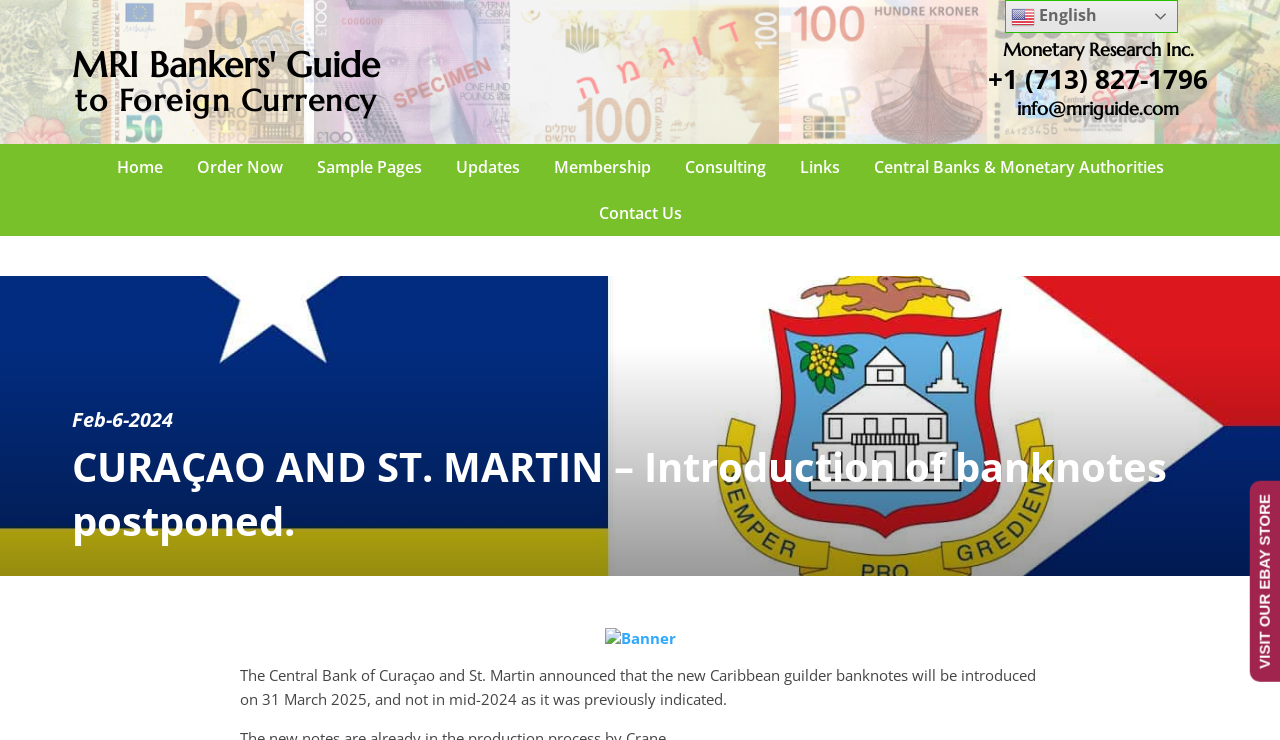What is the new date for introducing the Caribbean guilder banknotes?
Please look at the screenshot and answer using one word or phrase.

31 March 2025